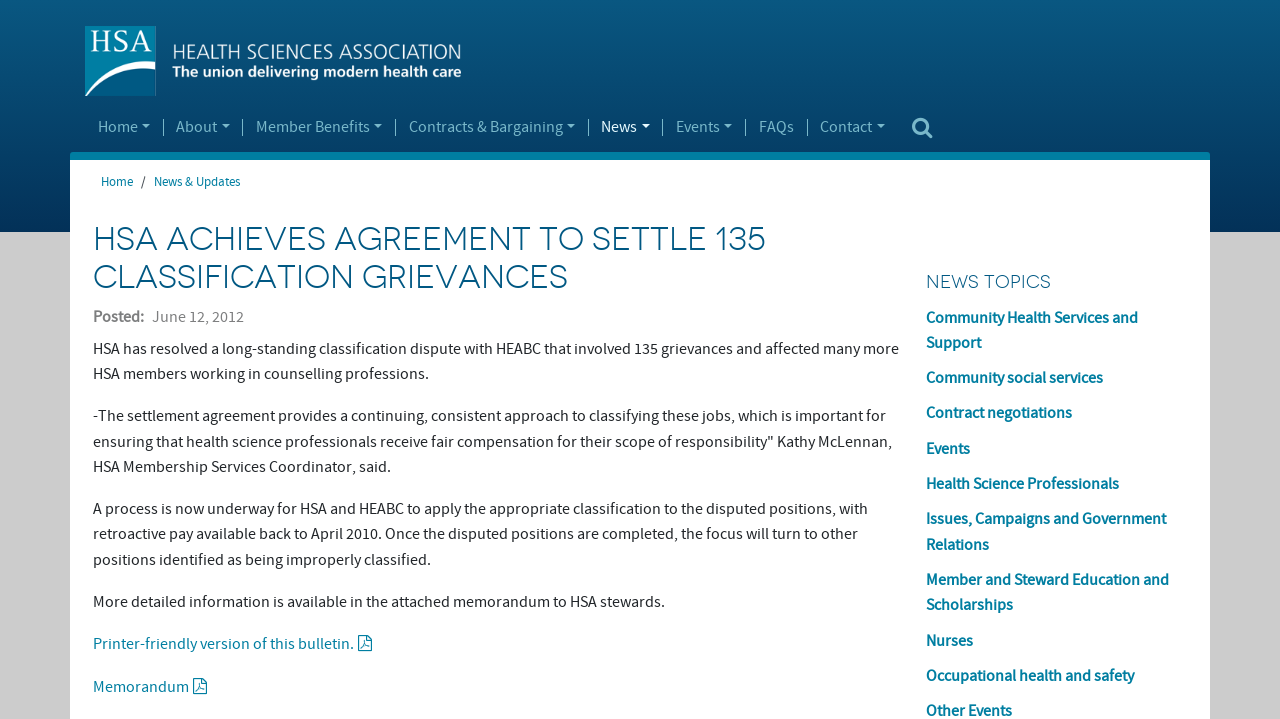Find the bounding box coordinates for the HTML element described in this sentence: "title="Home"". Provide the coordinates as four float numbers between 0 and 1, in the format [left, top, right, bottom].

[0.066, 0.036, 0.373, 0.133]